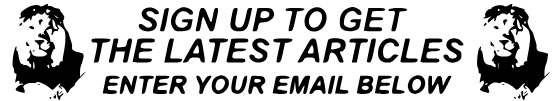Reply to the question below using a single word or brief phrase:
What type of illustrations frame the banner?

Illustrations of lions